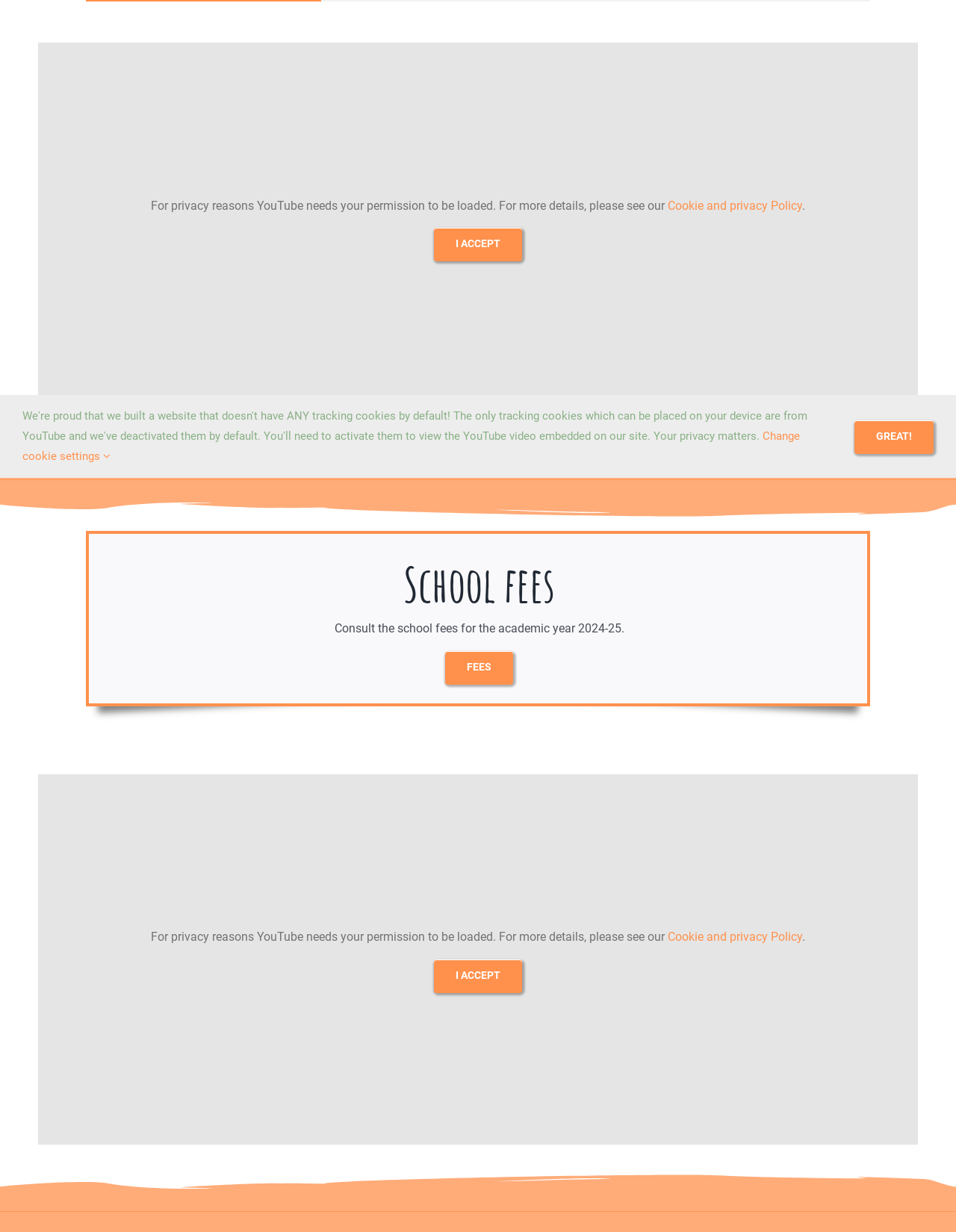Using the element description: "title="View a random post"", determine the bounding box coordinates for the specified UI element. The coordinates should be four float numbers between 0 and 1, [left, top, right, bottom].

None